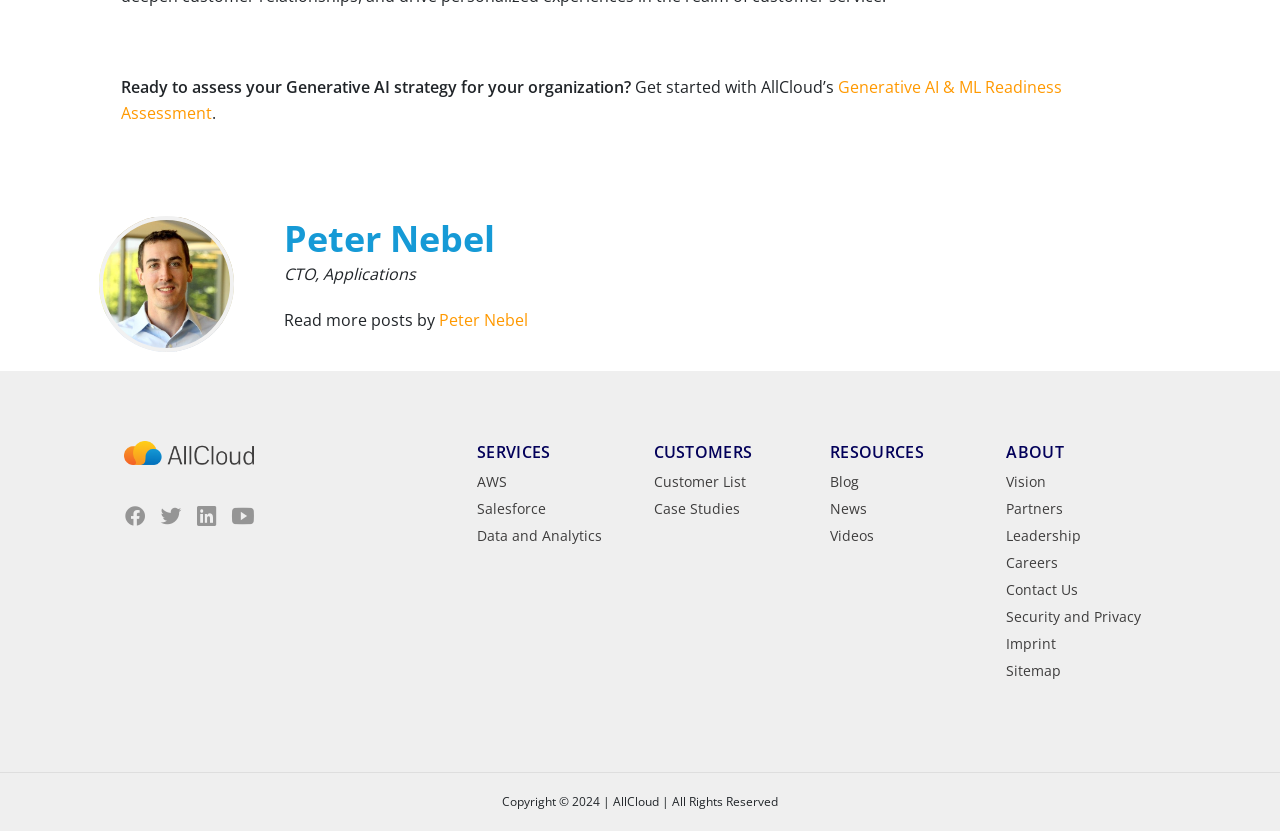Answer the question with a single word or phrase: 
What is the last link on the webpage?

Sitemap